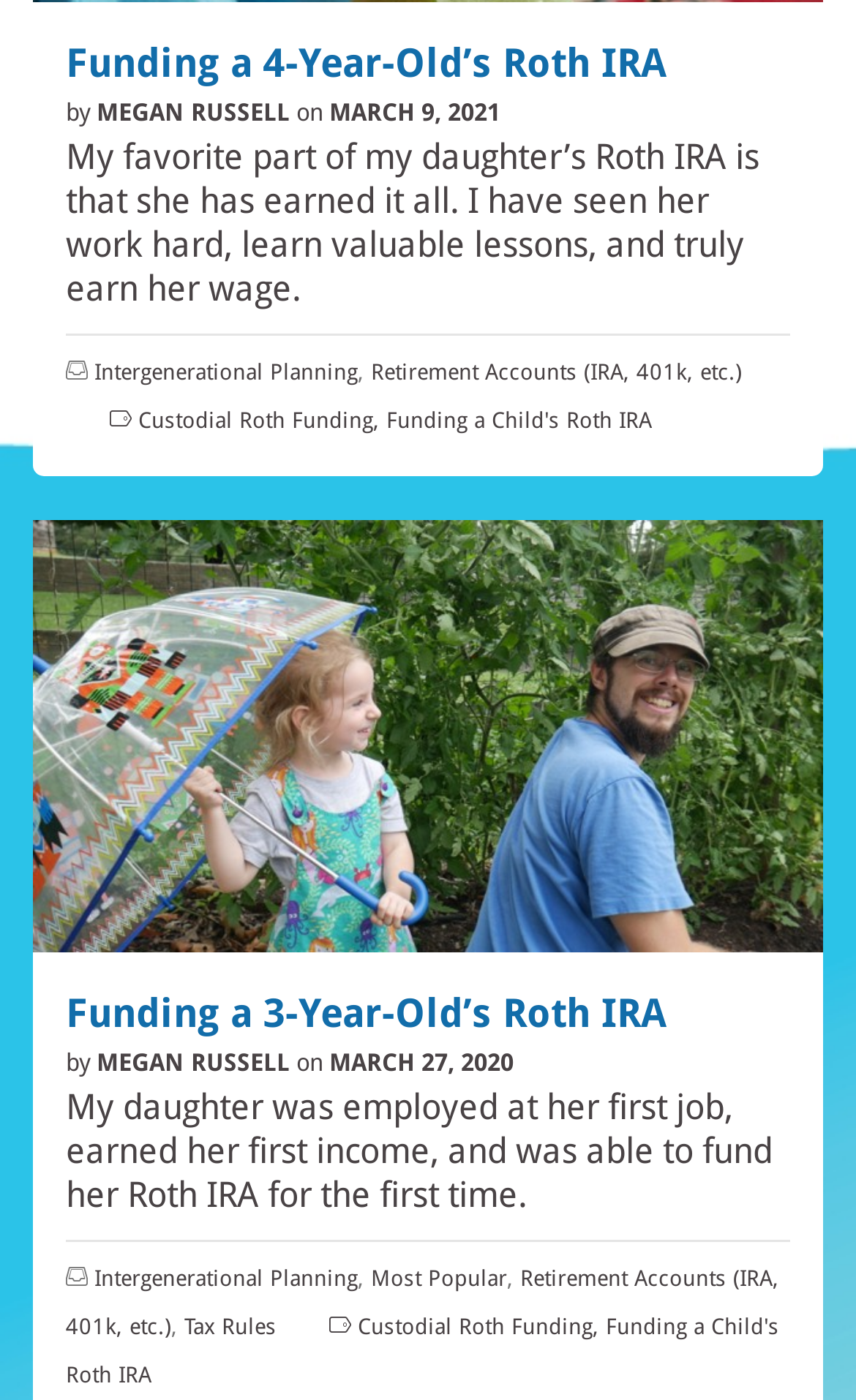Who is the author of the second article?
Give a detailed response to the question by analyzing the screenshot.

The author of the second article can be found by looking at the link 'MEGAN RUSSELL' which is a child element of the header. This link is located near the top of the page, indicating it is the author of the second article.